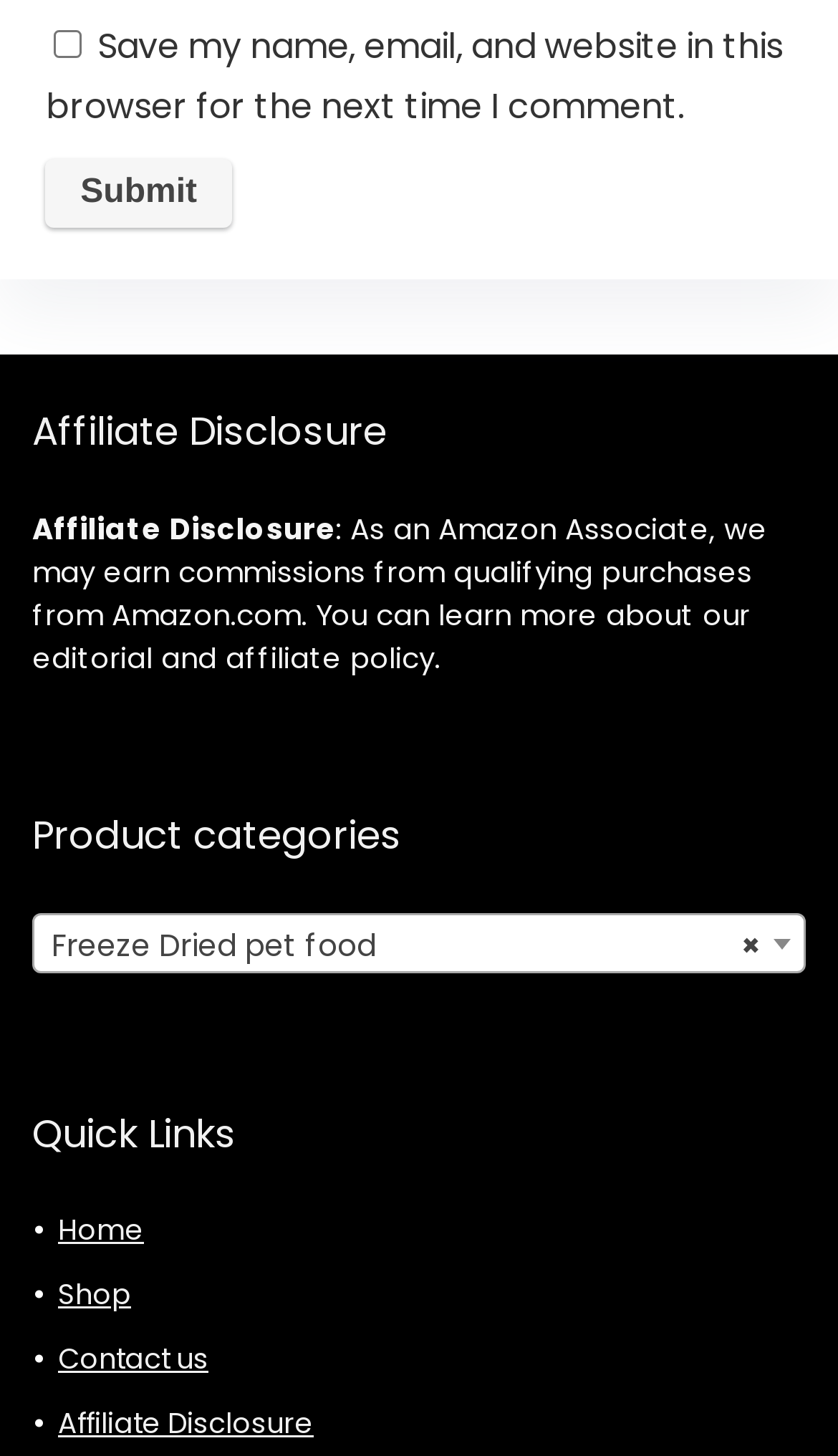How many product categories are listed?
Please provide a comprehensive answer based on the information in the image.

Only one product category is mentioned, which is 'Freeze Dried pet food', but it is possible that there are more categories not listed on this page.